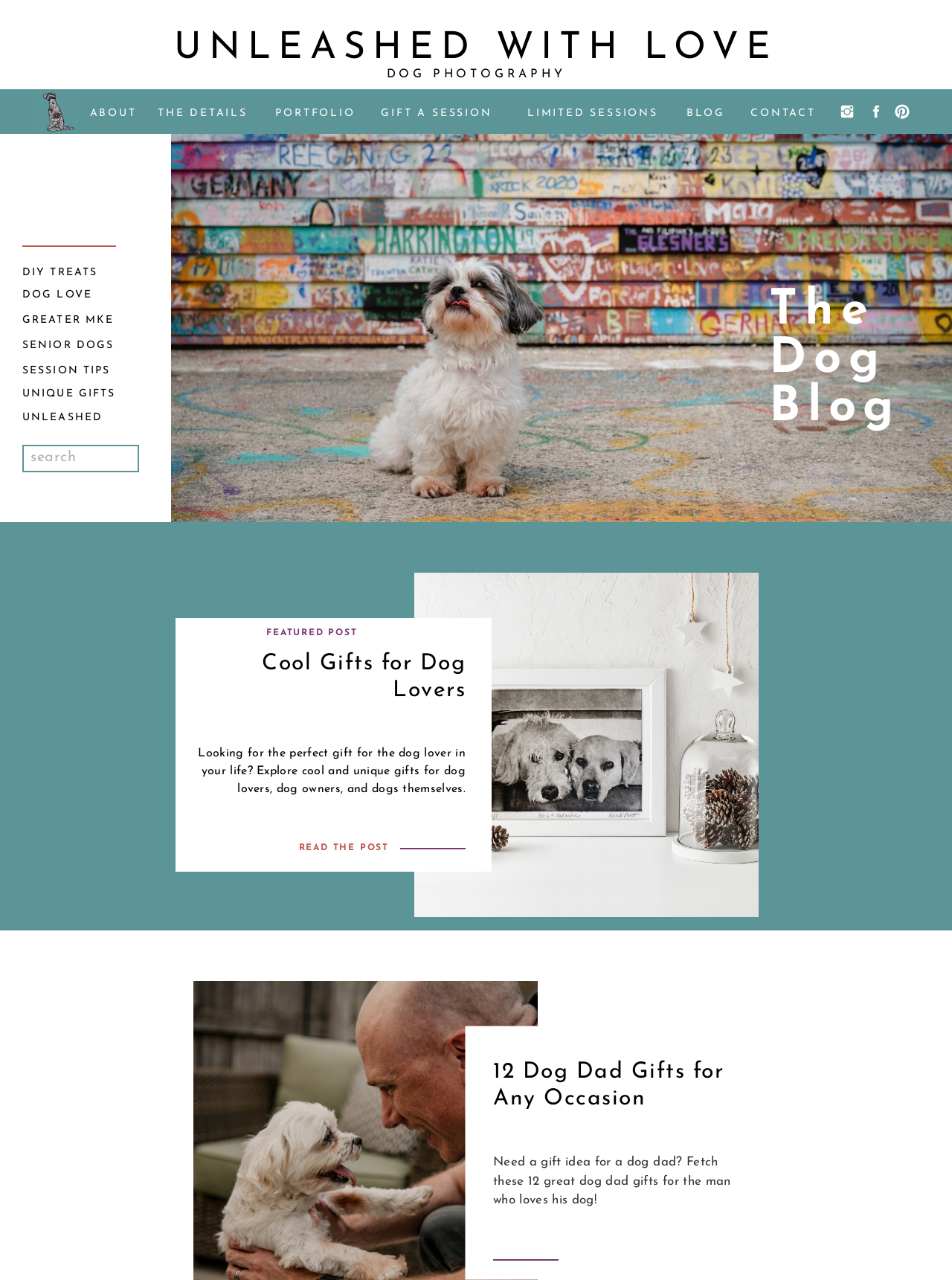Determine the coordinates of the bounding box for the clickable area needed to execute this instruction: "Click on the 'CONTACT' link".

[0.784, 0.081, 0.862, 0.092]